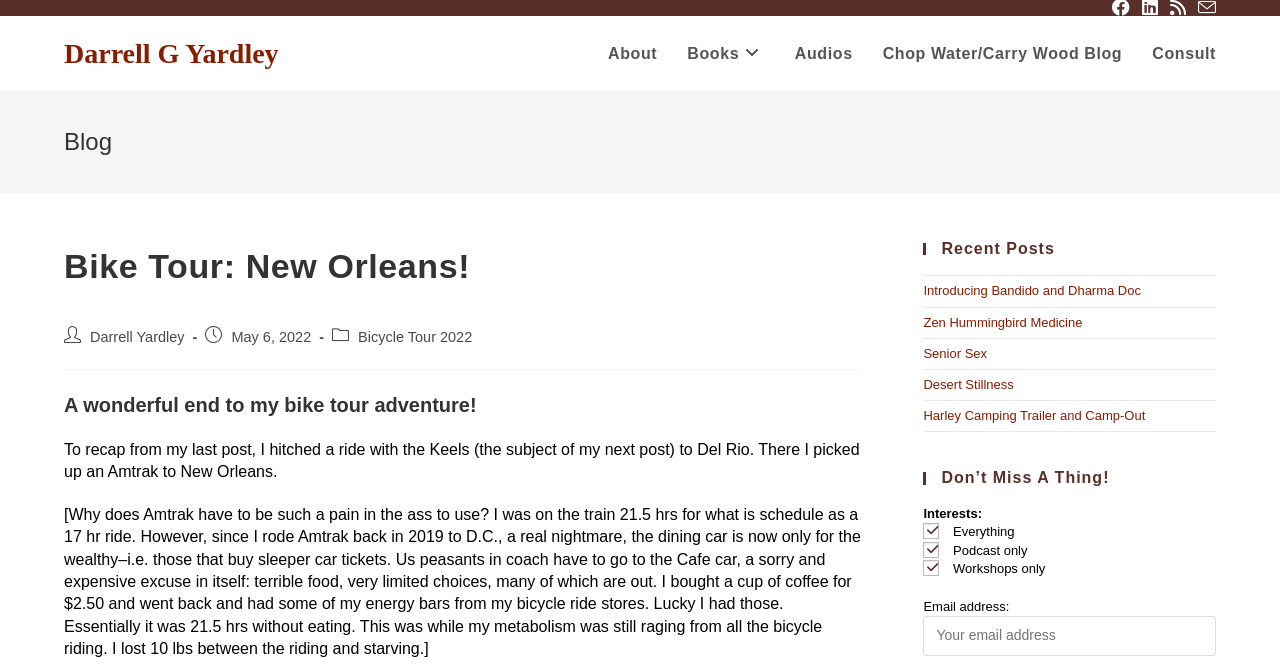How many checkboxes are there in the 'Don’t Miss A Thing!' section?
Answer with a single word or short phrase according to what you see in the image.

3